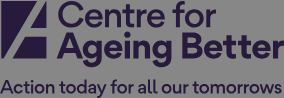Generate an in-depth description of the image.

The image features the logo of the "Centre for Ageing Better," which emphasizes the organization's commitment to improving the well-being of older adults. The logo is prominently displayed, accompanied by the tagline "Action today for all our tomorrows," reinforcing the mission of proactive engagement and advocacy for a better future for the elderly. This visual branding conveys a sense of optimism and responsibility towards societal change, aligning with the centre's initiatives to address age-related issues.